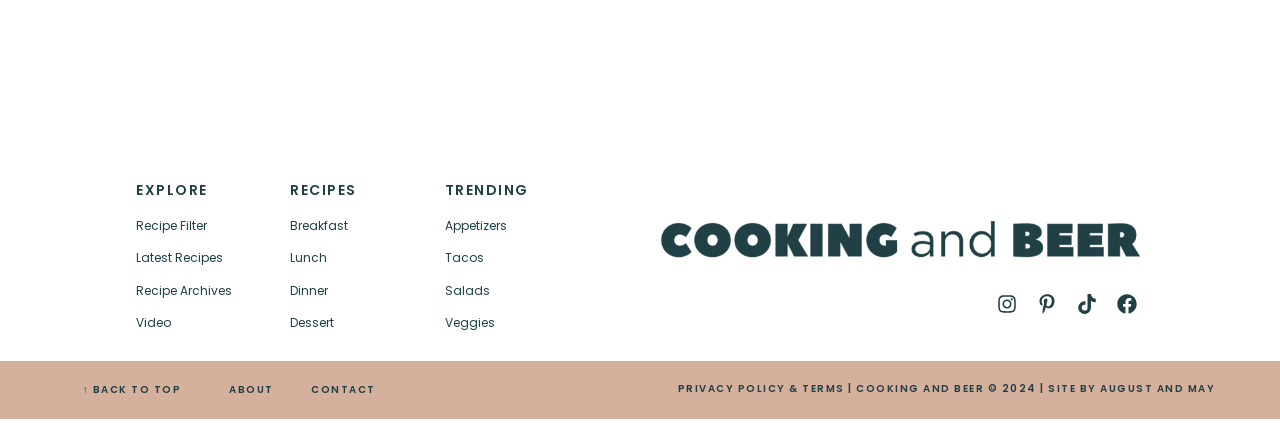Where is the 'BACK TO TOP' link located?
Please answer the question with as much detail as possible using the screenshot.

The 'BACK TO TOP' link is located at the bottom left of the webpage, with a heading element and a link element, and its bounding box coordinates are [0.051, 0.91, 0.155, 0.934] and [0.065, 0.903, 0.142, 0.939] respectively.